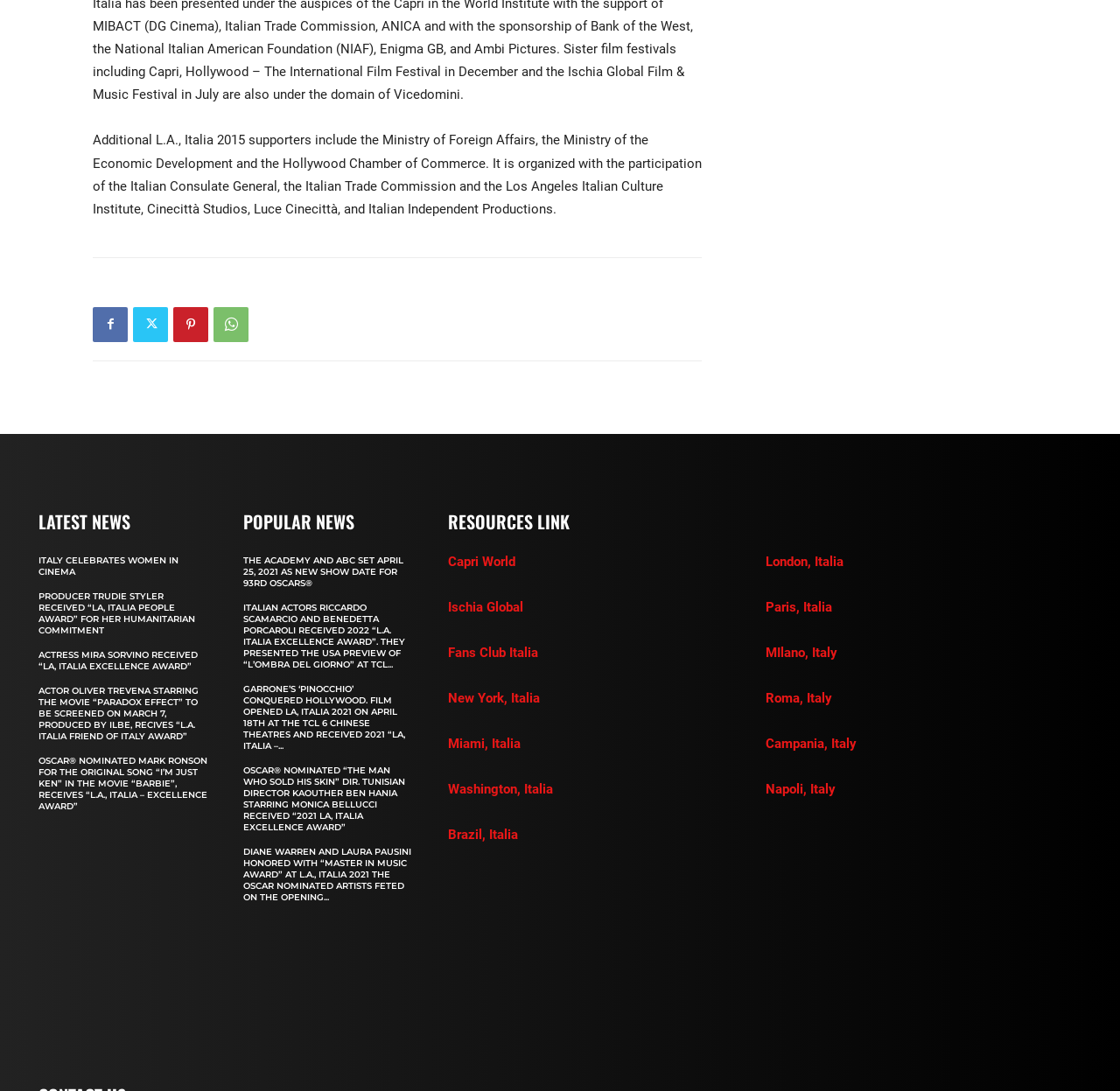Locate the UI element described by Paris, Italia in the provided webpage screenshot. Return the bounding box coordinates in the format (top-left x, top-left y, bottom-right x, bottom-right y), ensuring all values are between 0 and 1.

[0.684, 0.549, 0.743, 0.564]